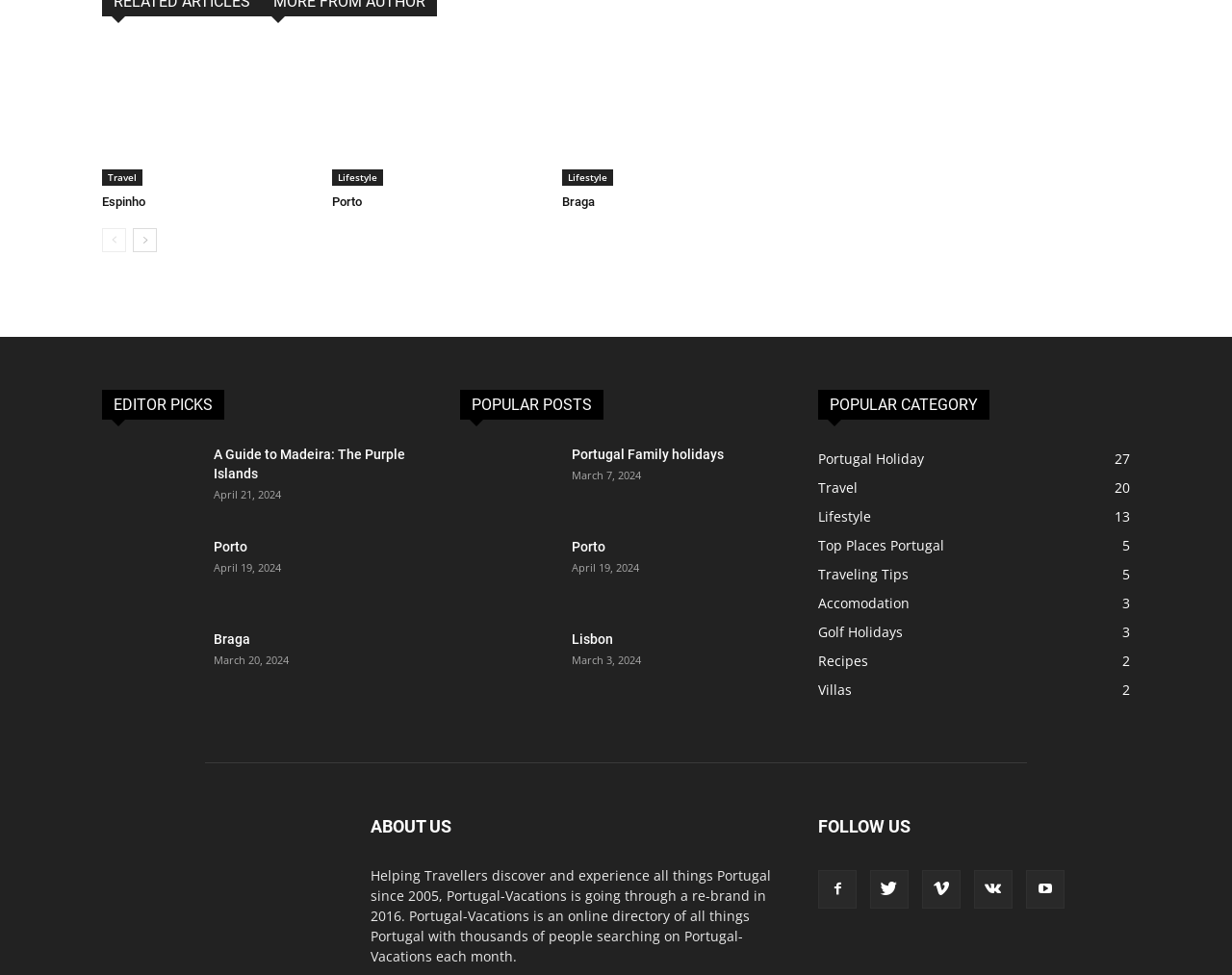Locate the bounding box coordinates of the element to click to perform the following action: 'Read the article about Best places to visit in Coimbra'. The coordinates should be given as four float values between 0 and 1, in the form of [left, top, right, bottom].

[0.083, 0.456, 0.161, 0.525]